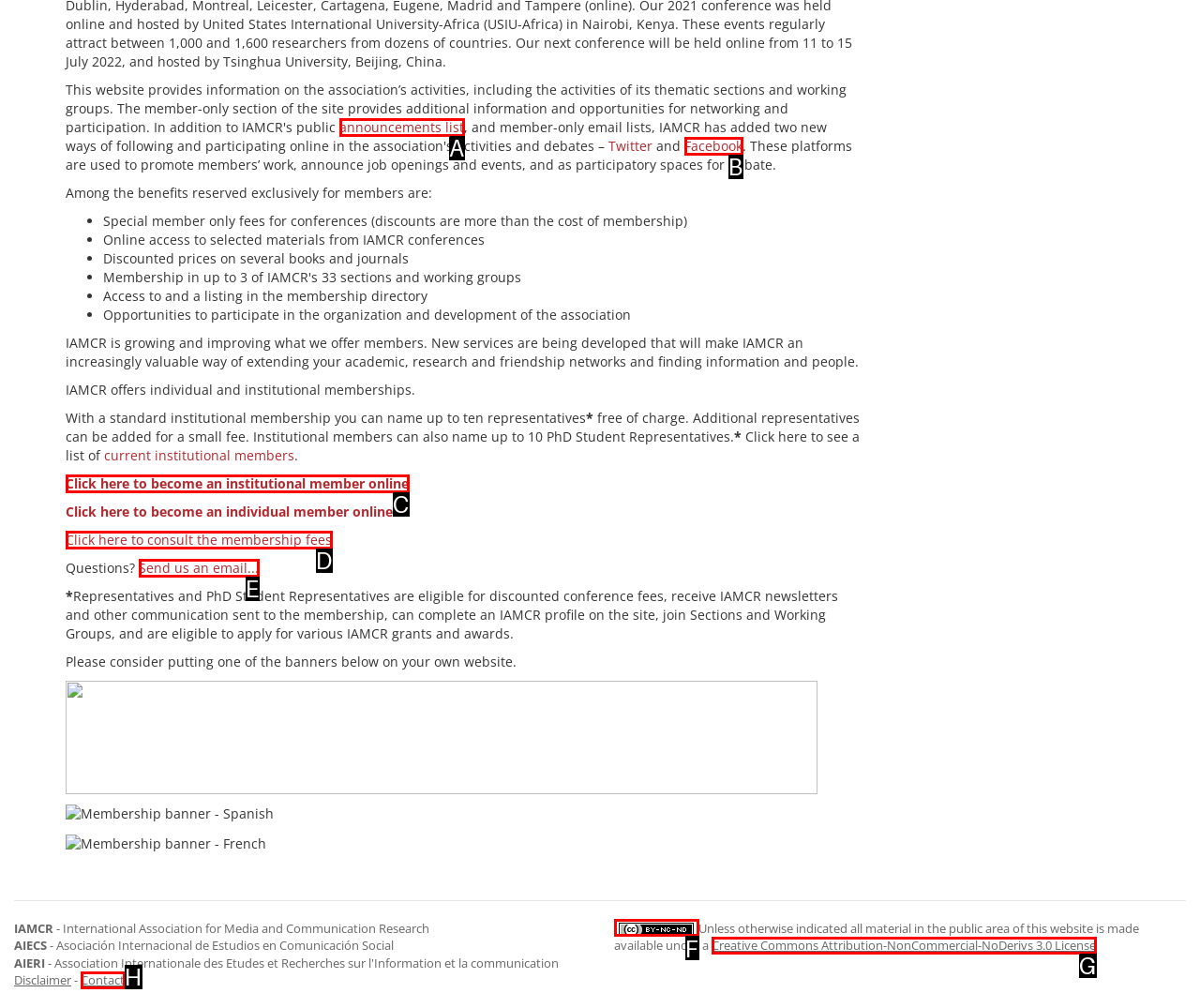Find the option that matches this description: Creative Commons Attribution-NonCommercial-NoDerivs 3.0 License
Provide the matching option's letter directly.

G